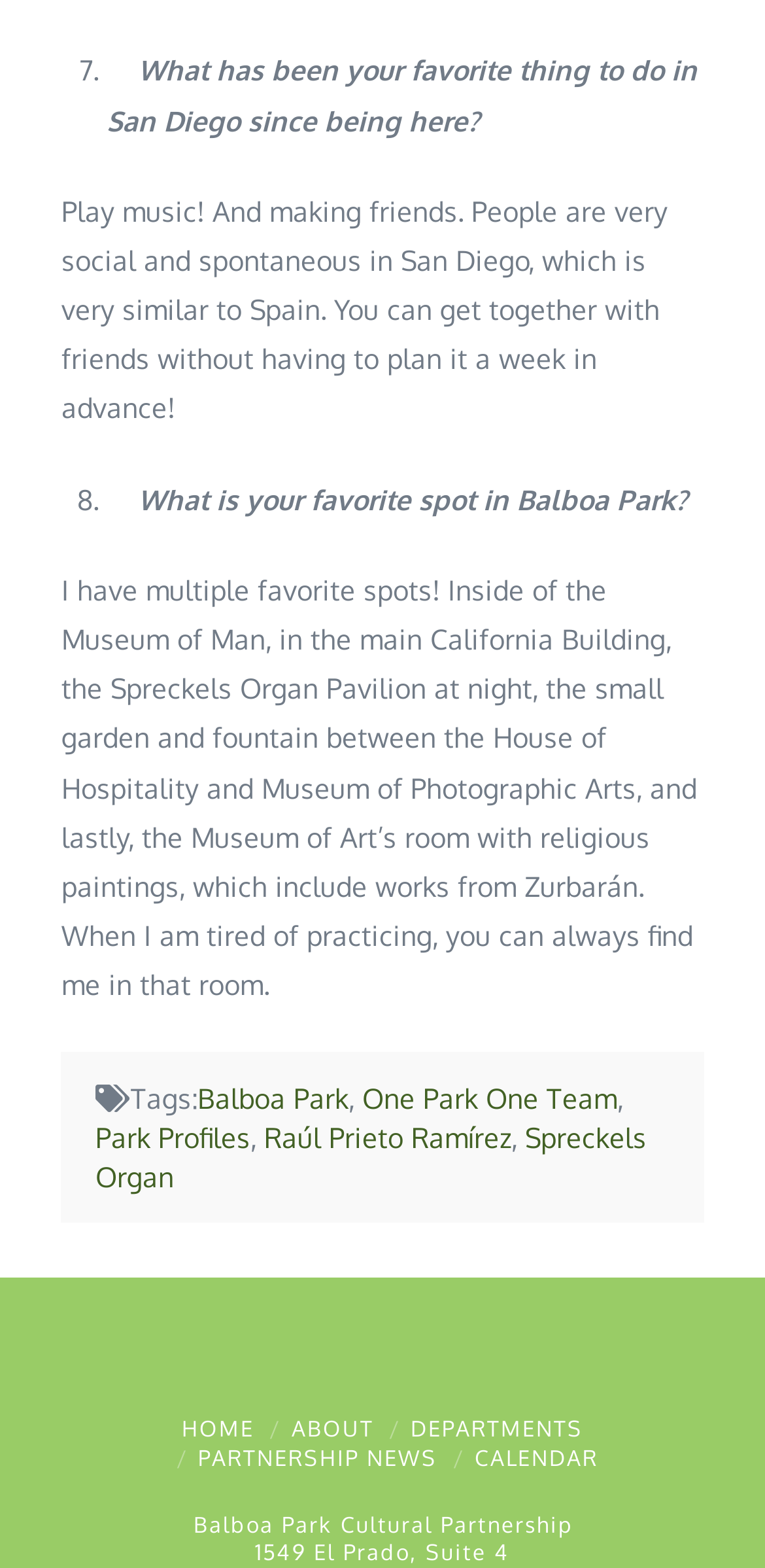Could you provide the bounding box coordinates for the portion of the screen to click to complete this instruction: "Click on the 'ABOUT' link"?

[0.381, 0.903, 0.488, 0.92]